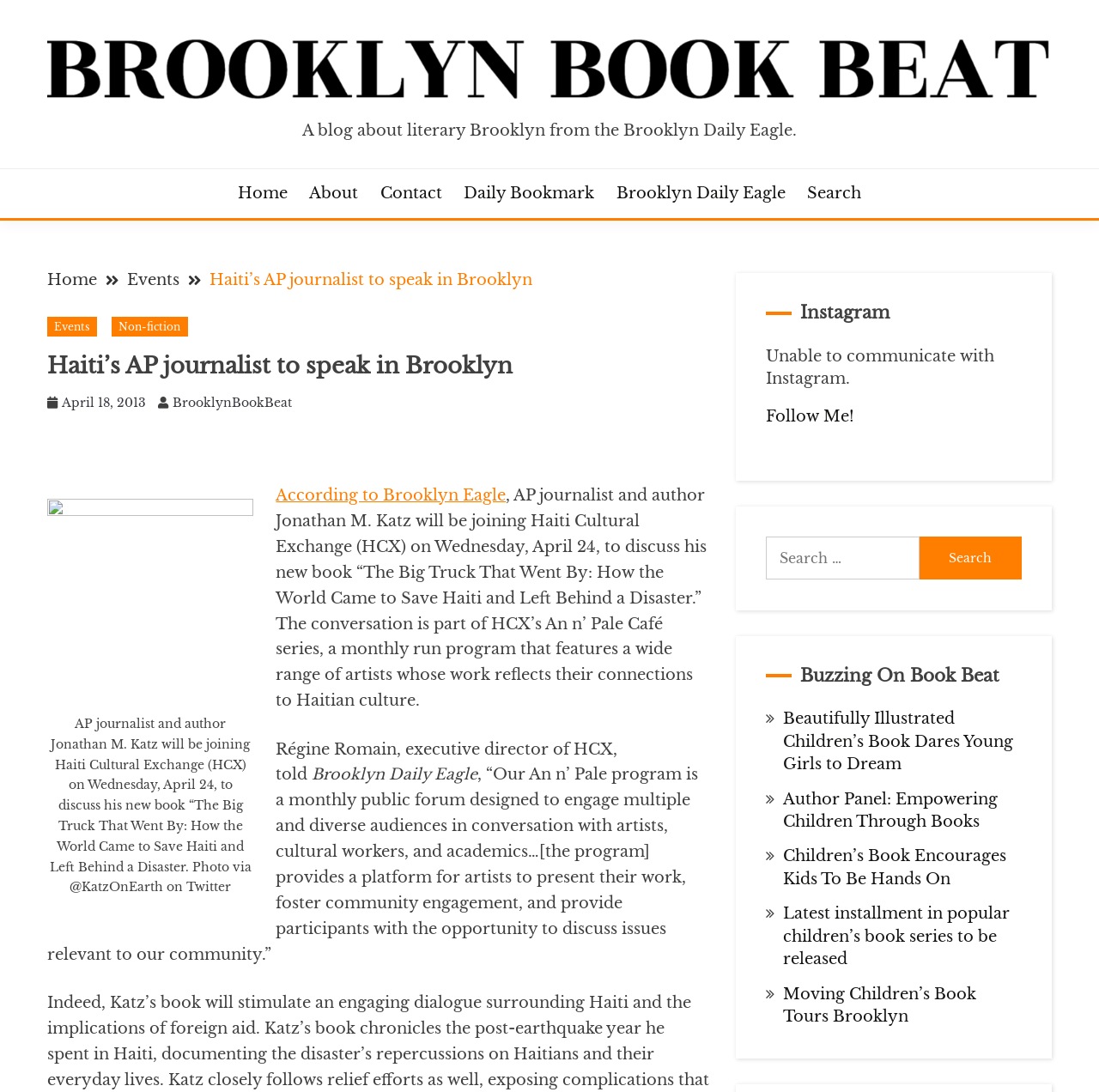Please find the bounding box coordinates of the clickable region needed to complete the following instruction: "Read the 'Beautifully Illustrated Children’s Book Dares Young Girls to Dream' article". The bounding box coordinates must consist of four float numbers between 0 and 1, i.e., [left, top, right, bottom].

[0.712, 0.65, 0.922, 0.708]